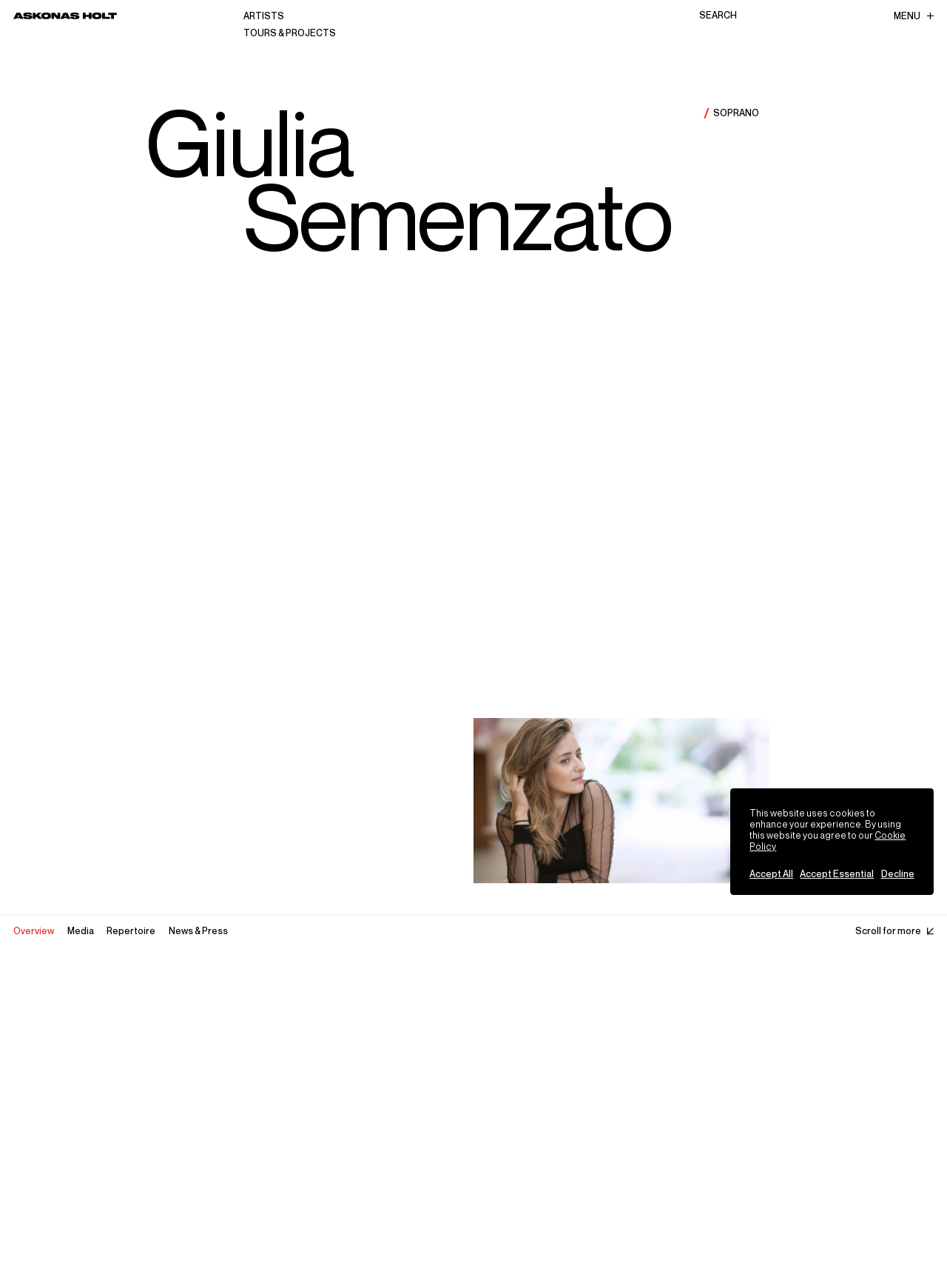Please locate the bounding box coordinates of the element's region that needs to be clicked to follow the instruction: "View Giulia Semenzato's overview". The bounding box coordinates should be provided as four float numbers between 0 and 1, i.e., [left, top, right, bottom].

[0.014, 0.718, 0.057, 0.728]